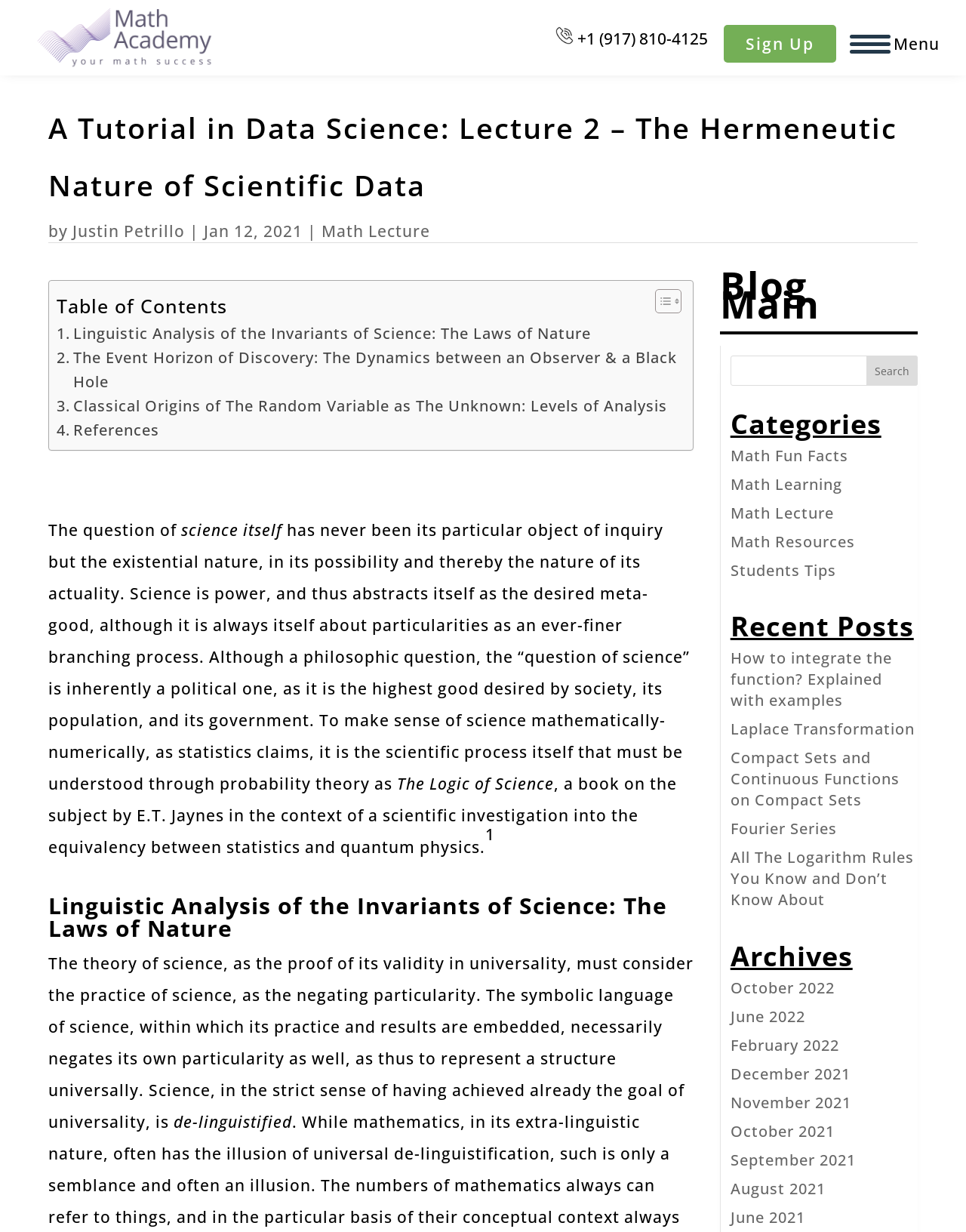Identify the main heading from the webpage and provide its text content.

A Tutorial in Data Science: Lecture 2 – The Hermeneutic Nature of Scientific Data